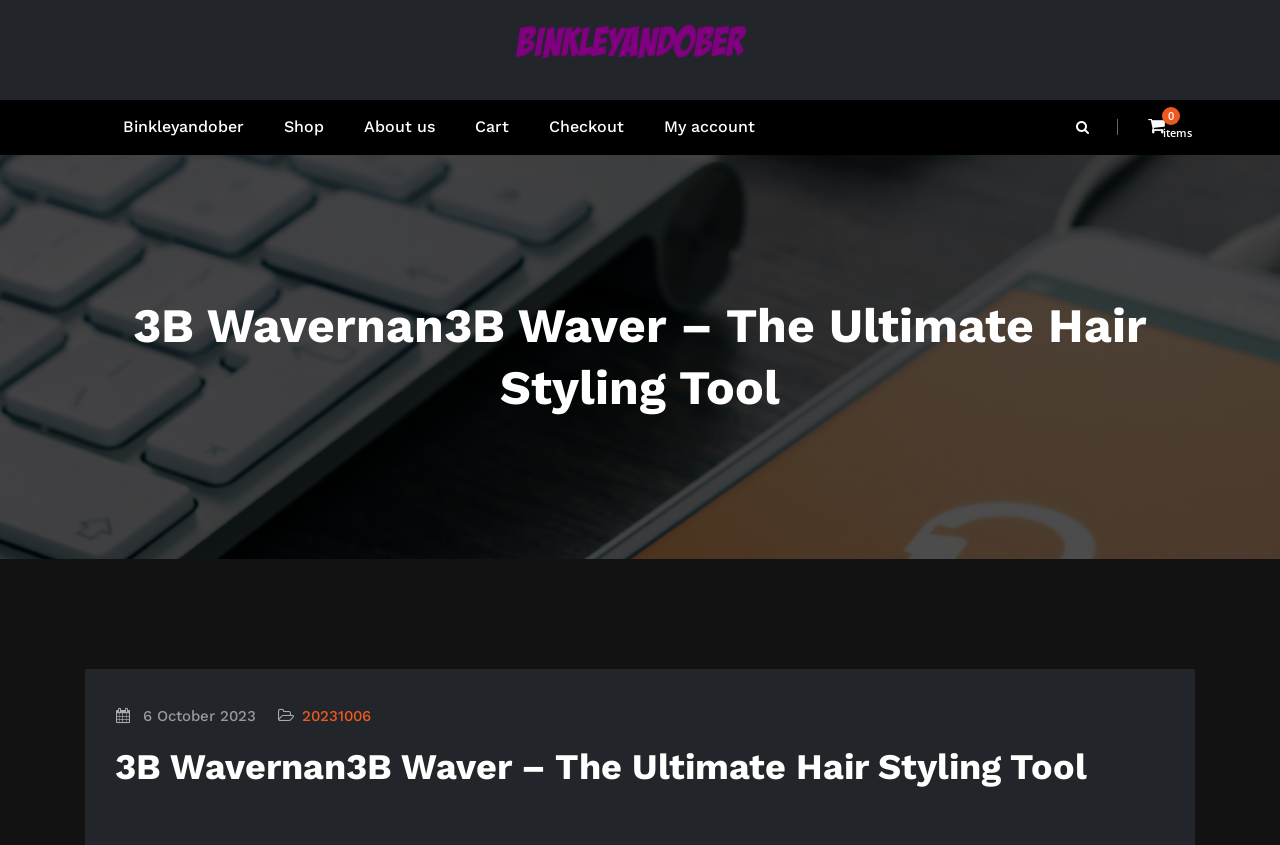Carefully examine the image and provide an in-depth answer to the question: What is the name of the hair styling tool?

I found the answer by looking at the main heading of the webpage, which is '3B Wavernan3B Waver – The Ultimate Hair Styling Tool'. The name of the hair styling tool is '3B Wavernan3B Waver'.